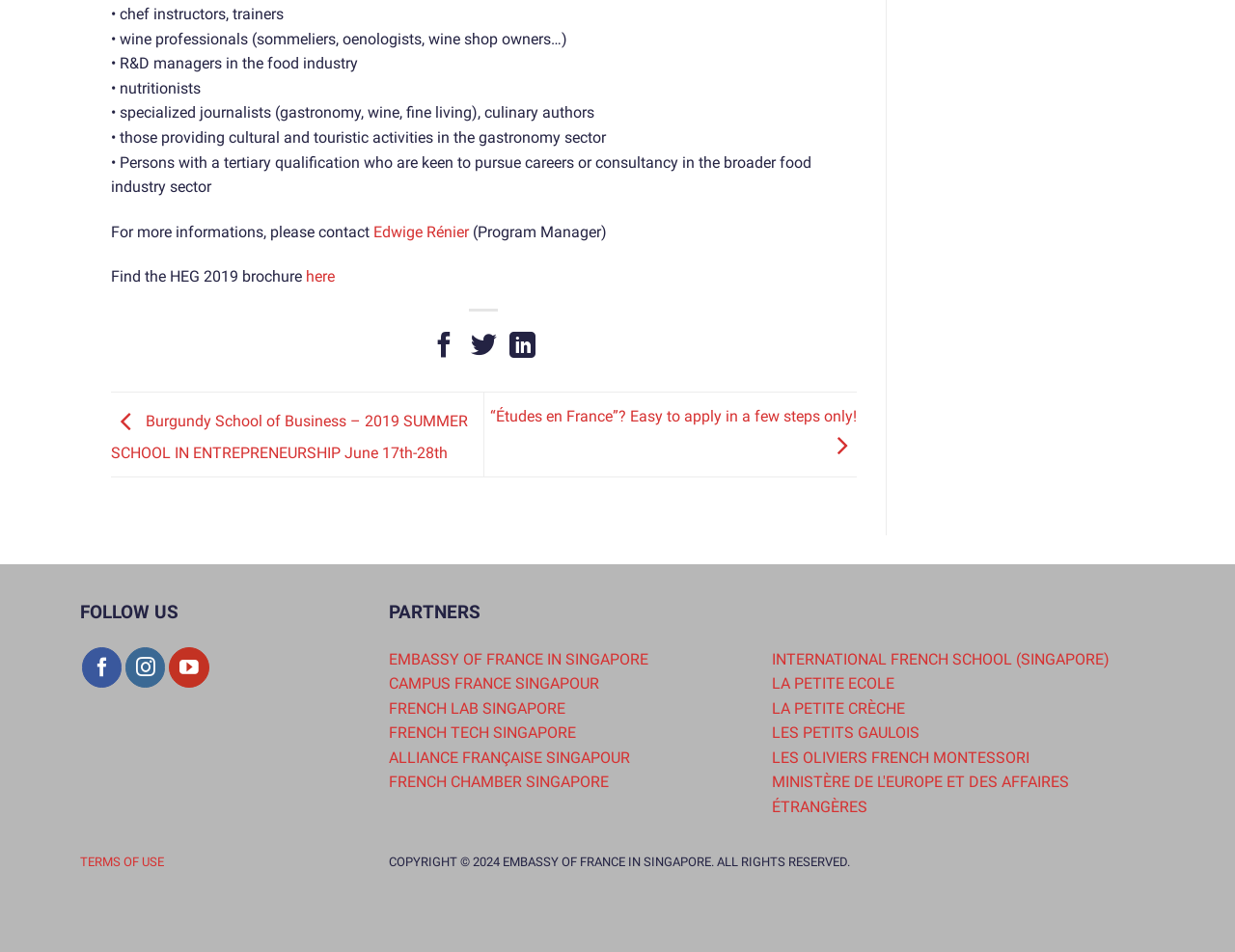Pinpoint the bounding box coordinates for the area that should be clicked to perform the following instruction: "Find the HEG 2019 brochure".

[0.248, 0.281, 0.271, 0.3]